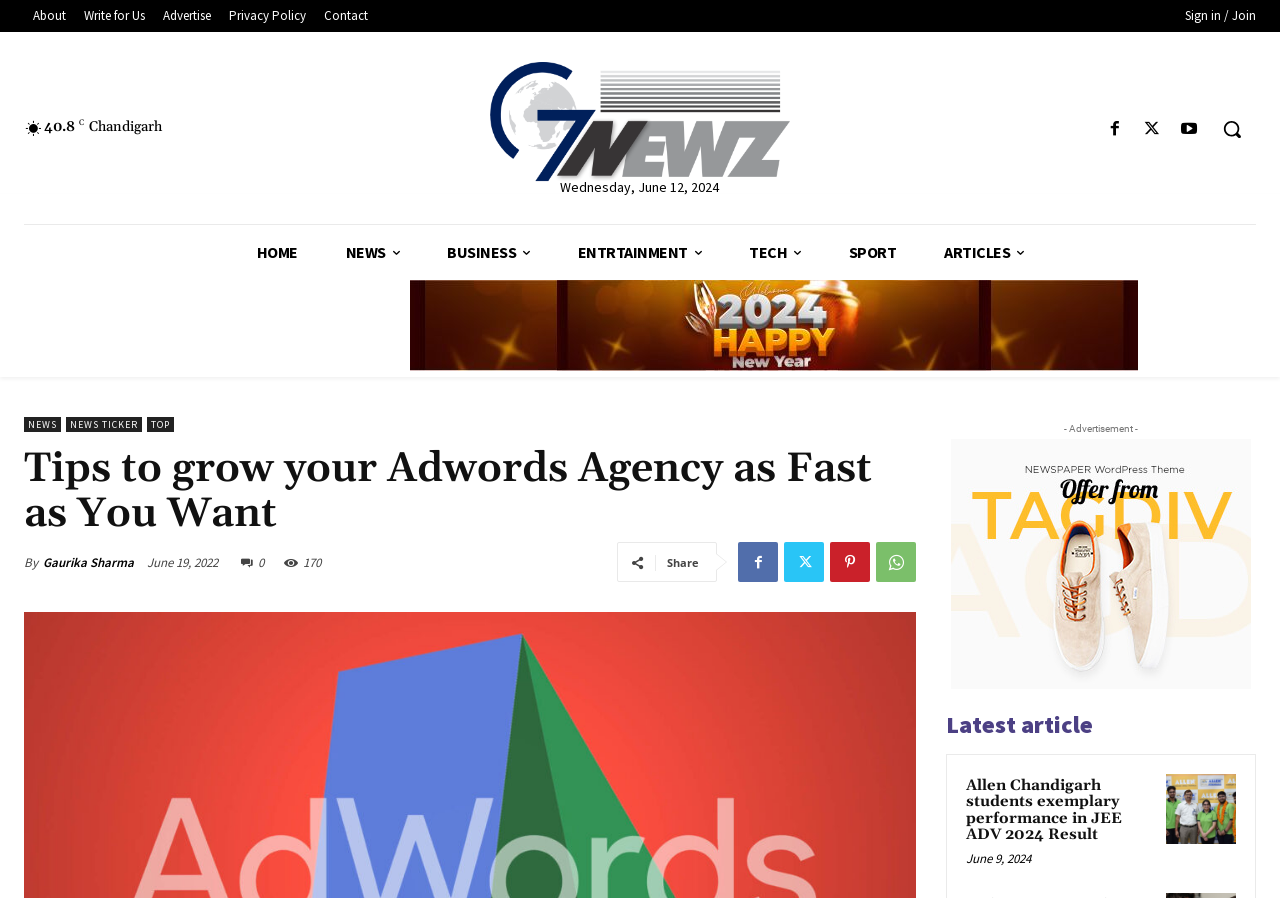Please extract and provide the main headline of the webpage.

Tips to grow your Adwords Agency as Fast as You Want